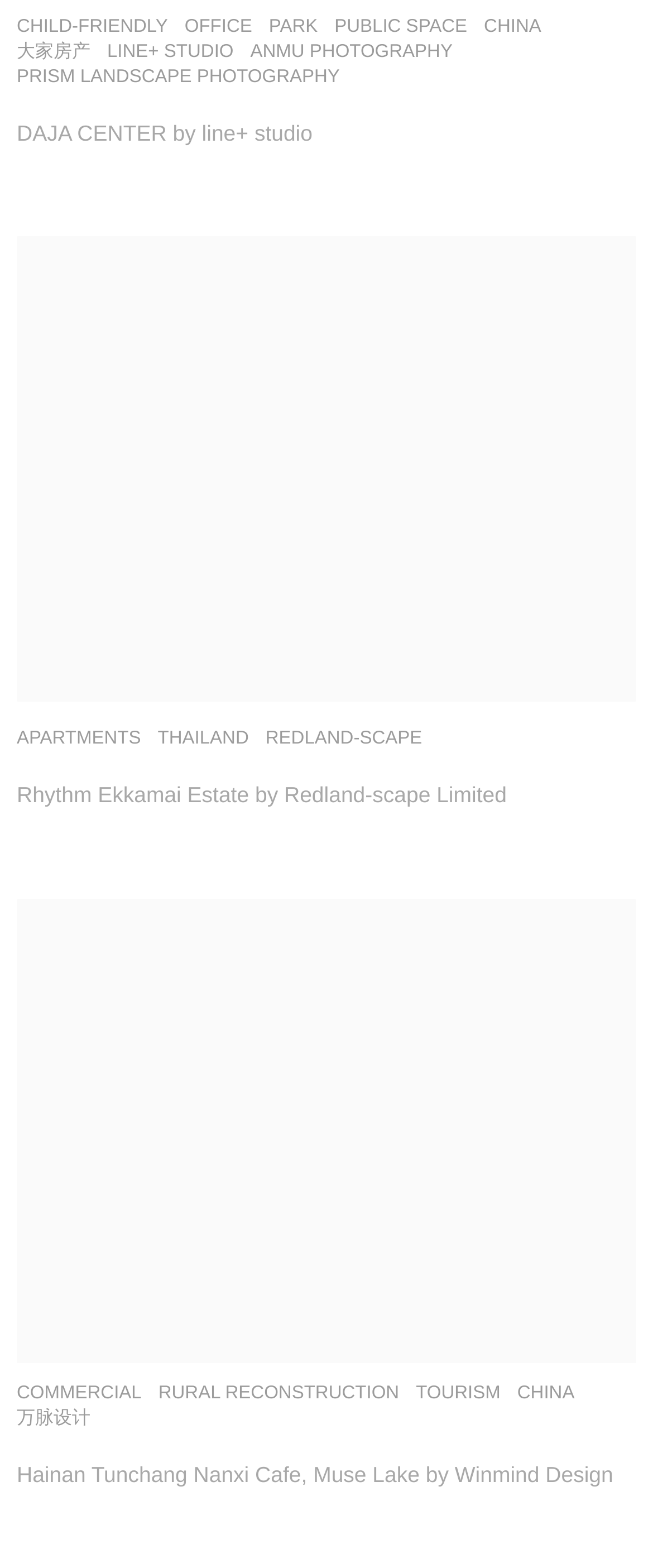Who designed Hainan Tunchang Nanxi Cafe?
Could you please answer the question thoroughly and with as much detail as possible?

I searched for the link 'Hainan Tunchang Nanxi Cafe, Muse Lake by Winmind Design' and found it under the header 'Hainan Tunchang Nanxi Cafe, Muse Lake by Winmind Design'. The 'by' keyword suggests that Winmind Design is the designer of the project.